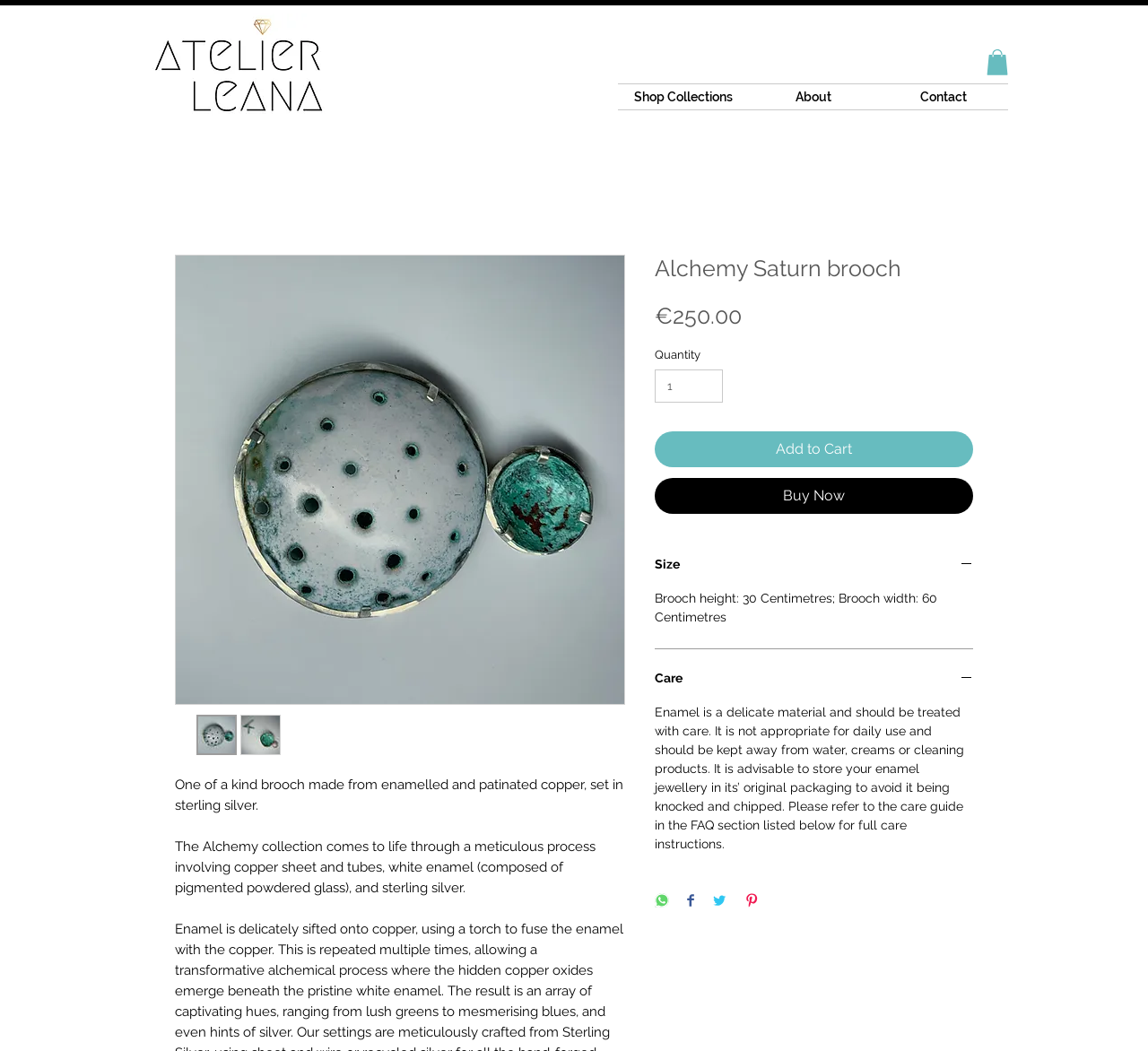What is the price of the Alchemy Saturn brooch?
Answer the question with detailed information derived from the image.

I found the price of the Alchemy Saturn brooch by looking at the text '€250.00' which is located below the brooch image and above the 'Quantity' text.